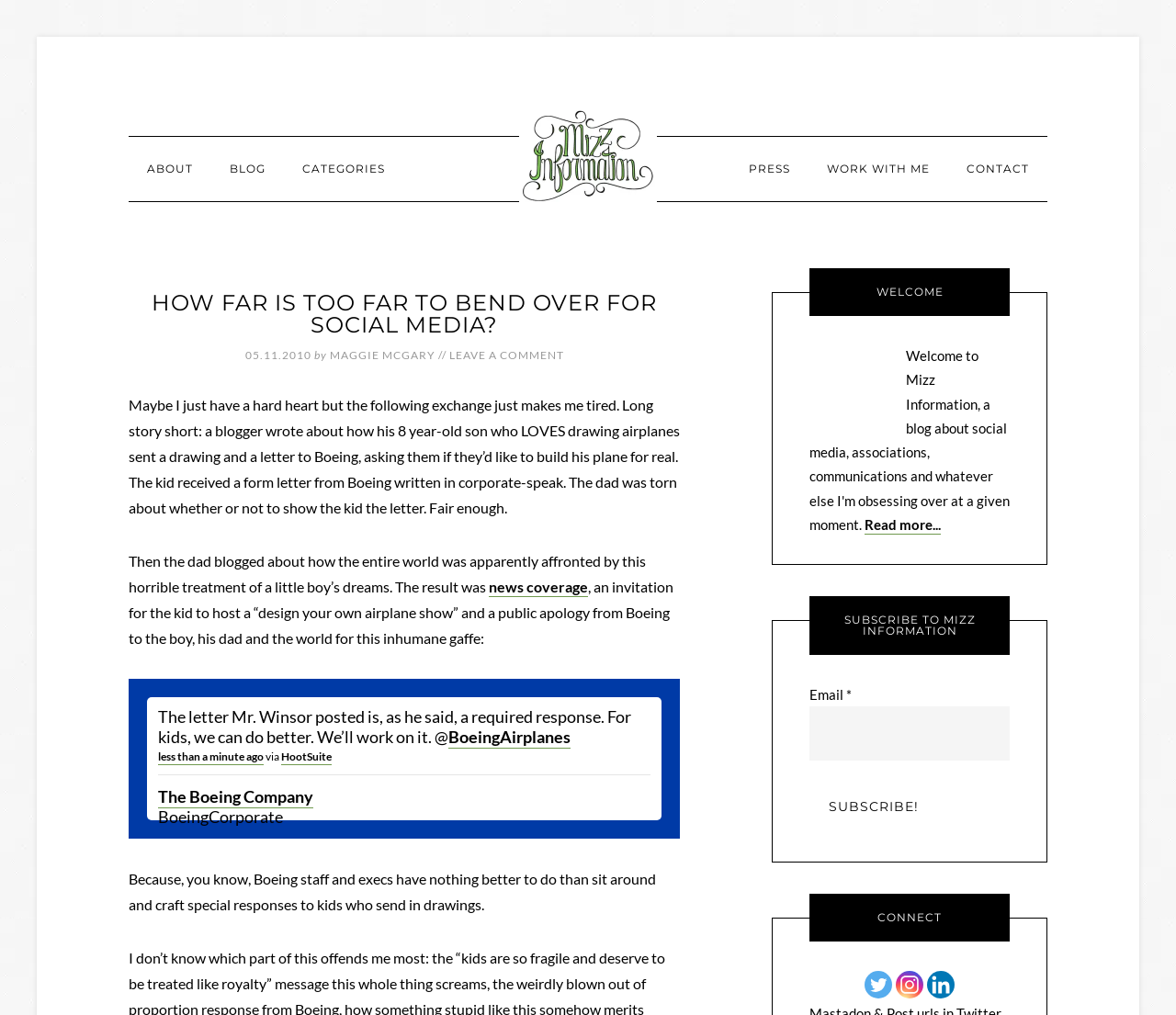Find the bounding box coordinates of the clickable element required to execute the following instruction: "Subscribe to MIZZ INFORMATION". Provide the coordinates as four float numbers between 0 and 1, i.e., [left, top, right, bottom].

[0.688, 0.696, 0.859, 0.75]